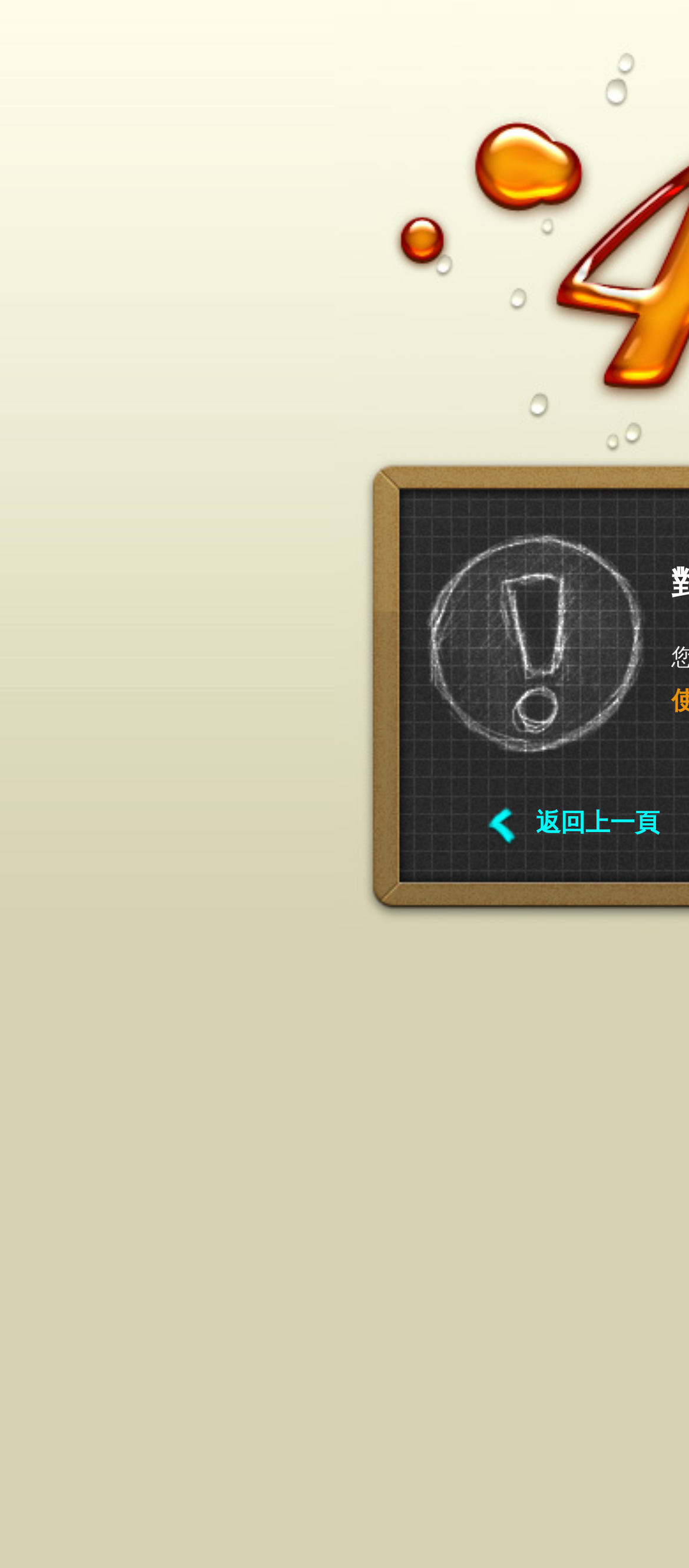Provide the bounding box coordinates of the HTML element this sentence describes: "返回上一頁".

[0.701, 0.513, 0.957, 0.54]